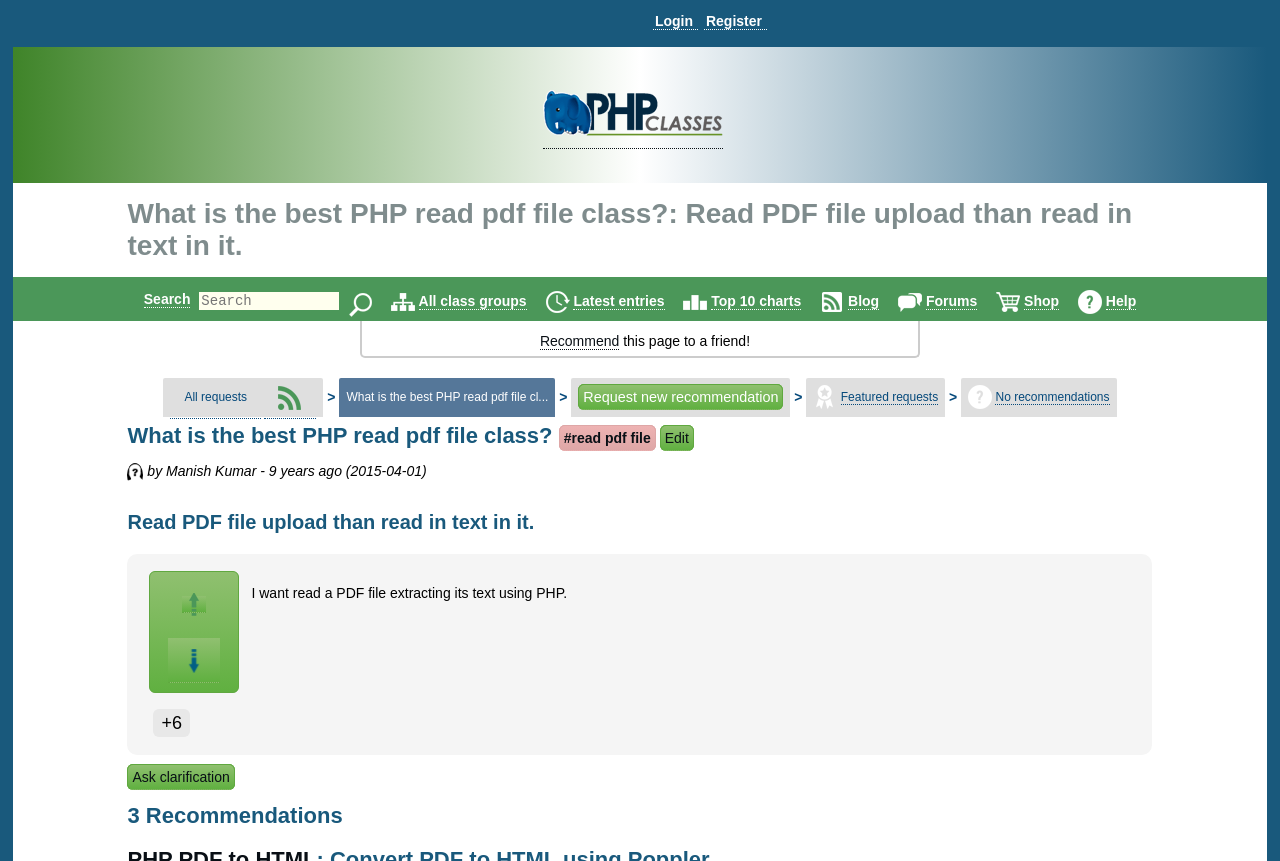Provide a comprehensive description of the webpage.

The webpage is about PHP classes, specifically discussing the best PHP read pdf file class. At the top, there is a login and register section with links to perform these actions. Below this, there is a PHP Classes logo, which is an image, accompanied by a link to the PHP Classes website.

The main content of the webpage is divided into two sections. The first section has a heading that reads "What is the best PHP read pdf file class?: Read PDF file upload than read in text in it." Below this, there are several links and images arranged in a table format. These links and images are categorized into sections such as "Search", "All class groups", "Latest entries", "Top 10 charts", "Blog", "Forums", "Shop", and "Help". Each section has an image and a link associated with it.

The second section of the main content has a table with several rows. The first row has a link to recommend the page to a friend. The second row has a table with several cells, each containing a link or an image. The links and images in this section are related to RSS feeds, requesting new recommendations, and featured requests. There is also a section that explains what featured requests are.

Below this, there is another heading that reads "What is the best PHP read pdf file class? #read pdf file". This is followed by a link to edit something, although it is not clear what. There is also an image of a person, Manish Kumar, at the bottom left of the webpage.